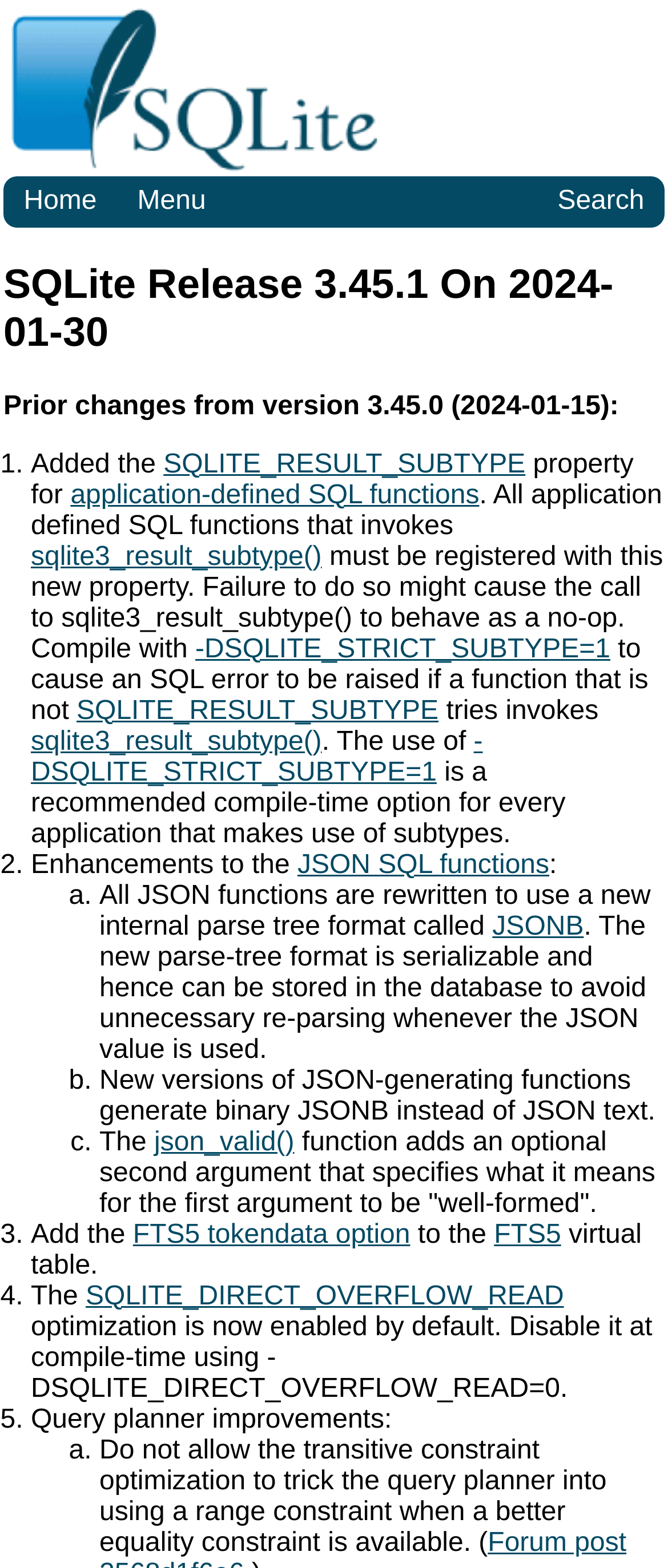Locate the bounding box coordinates of the clickable region to complete the following instruction: "Read about SQLITE_RESULT_SUBTYPE property."

[0.245, 0.287, 0.786, 0.305]